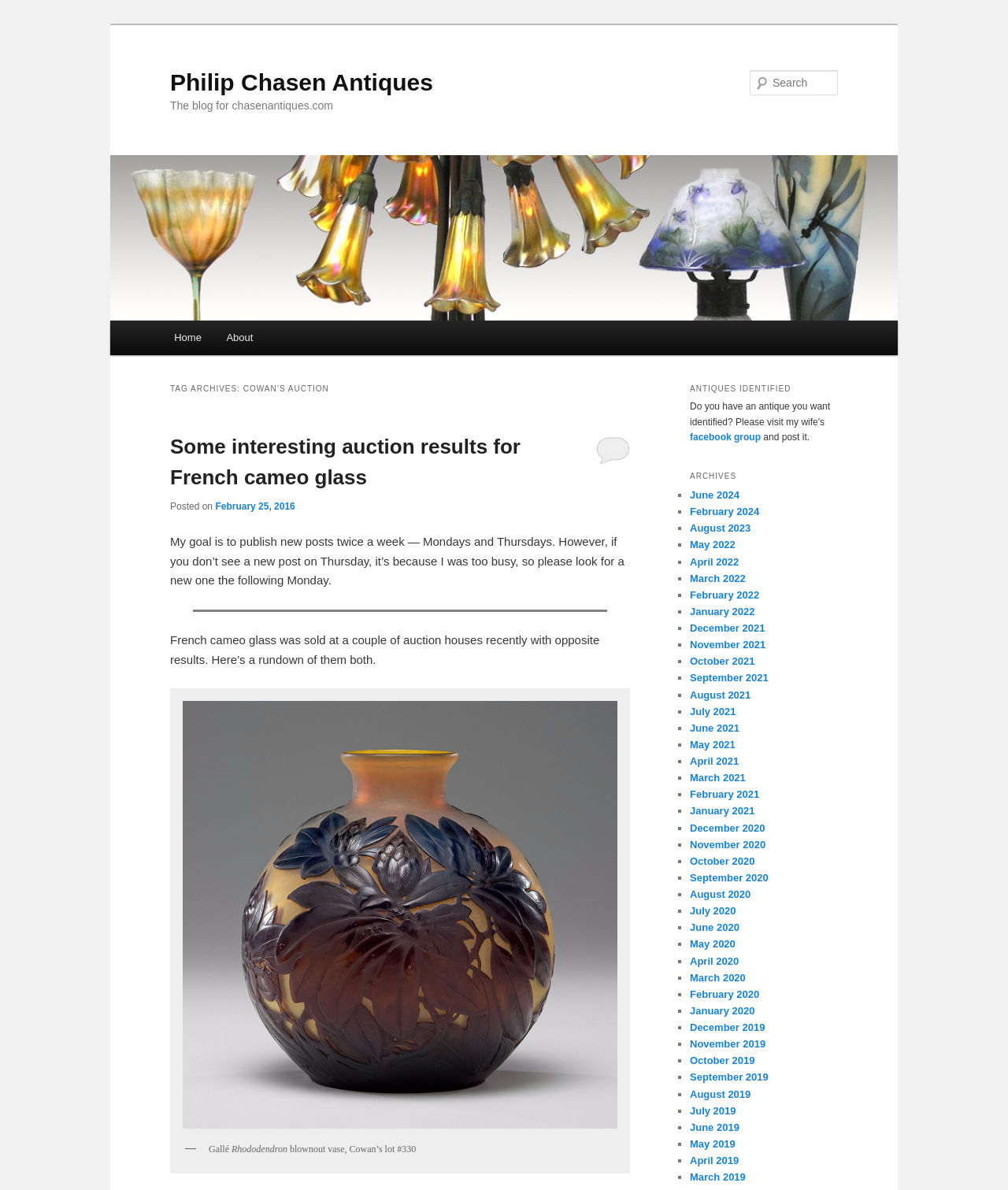Can you find and provide the title of the webpage?

Philip Chasen Antiques